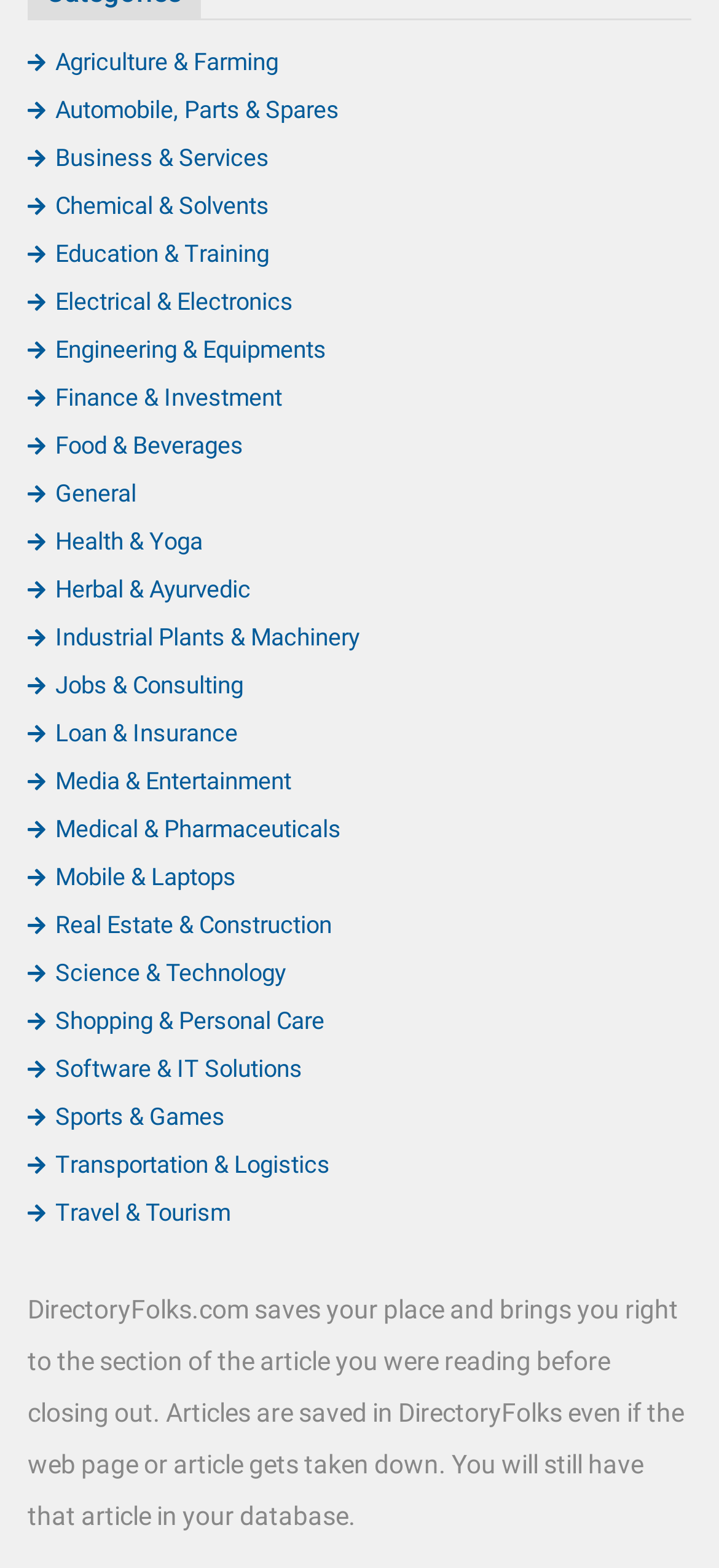Please answer the following question as detailed as possible based on the image: 
How many categories are listed on the webpage?

I counted the number of links on the webpage, each representing a category, and found 21 categories listed.